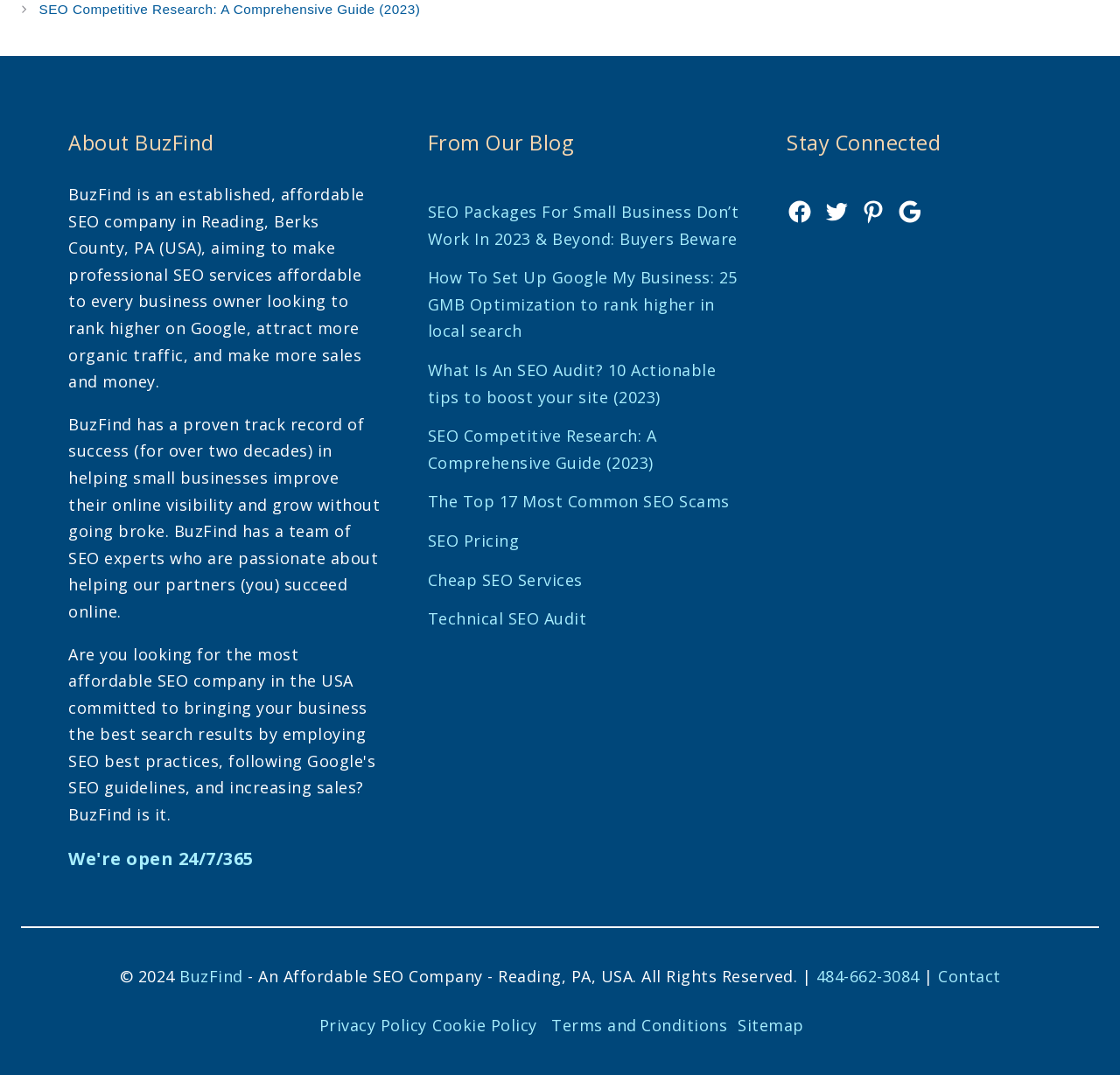Identify the bounding box coordinates of the part that should be clicked to carry out this instruction: "Learn about SEO Packages For Small Business".

[0.382, 0.187, 0.659, 0.232]